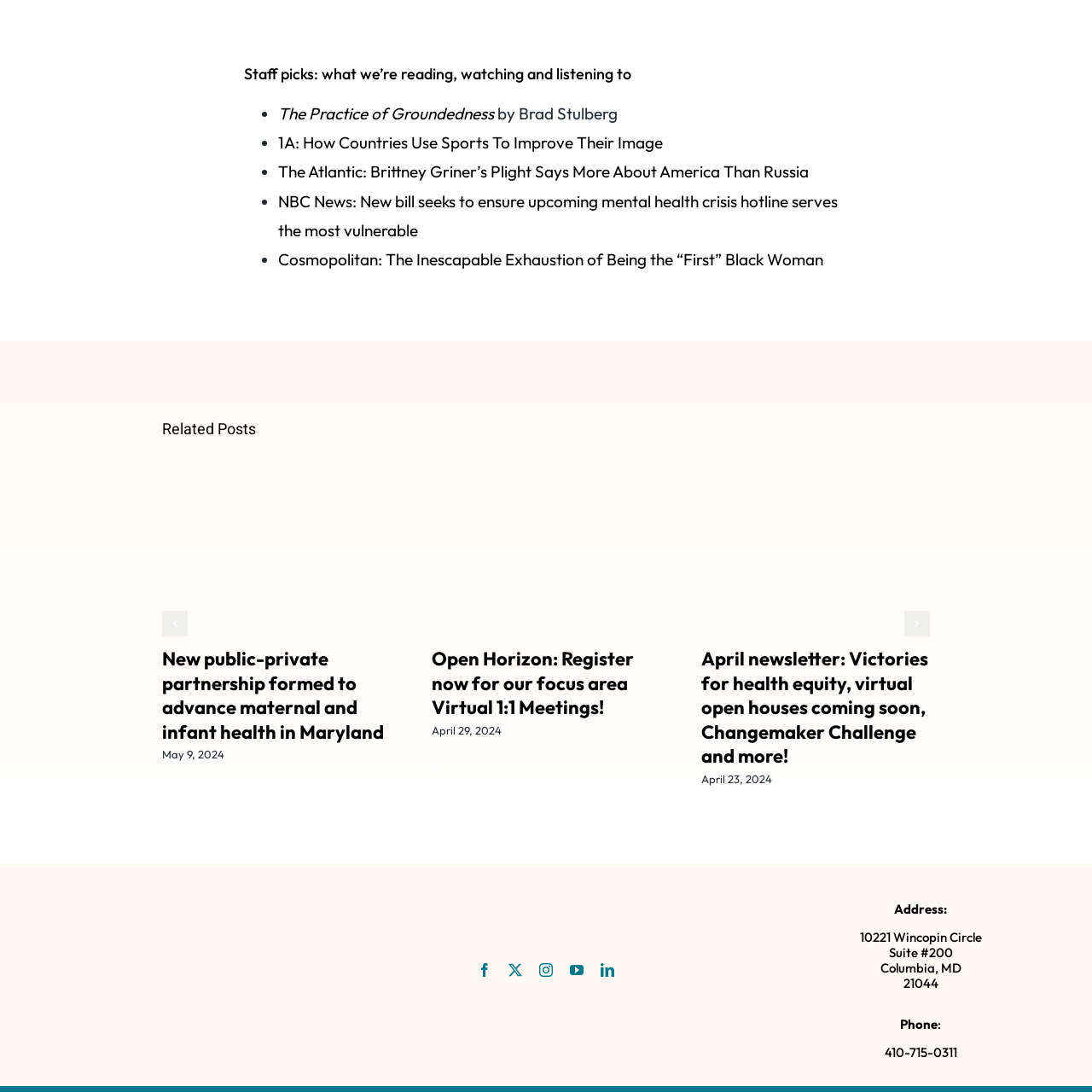What is the purpose of the partnership?
Pay attention to the image surrounded by the red bounding box and respond to the question with a detailed answer.

The caption highlights the significance of addressing maternal and infant health issues, suggesting that the partnership will play a crucial role in fostering better health outcomes, which implies that the purpose of the partnership is to improve healthcare services for mothers and infants.